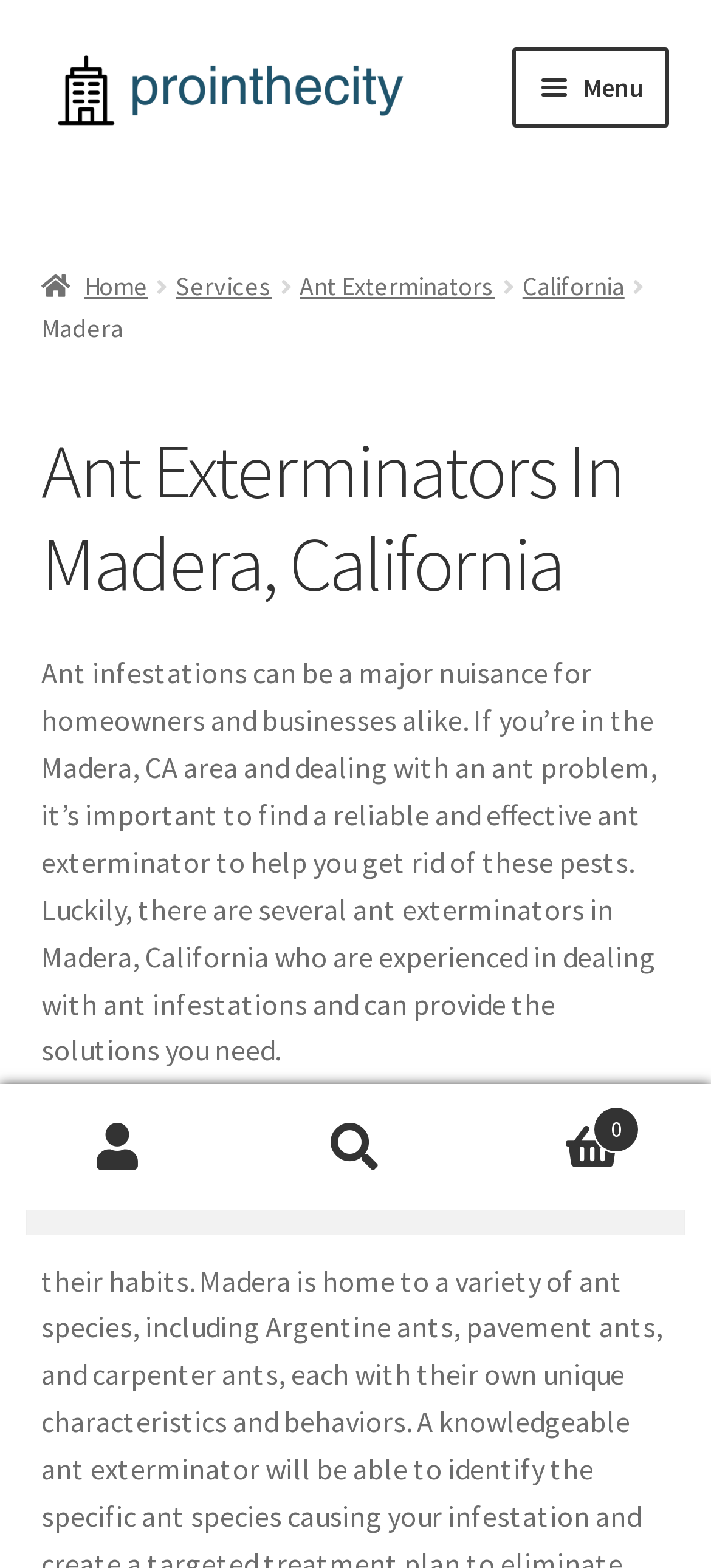Provide a thorough description of the webpage's content and layout.

The webpage appears to be a service directory focused on Madera, California, with a specific emphasis on ant exterminators. At the top, there are two "Skip to" links, followed by the website's logo, "ProInTheCity", which is accompanied by an image. Below the logo, there is a primary navigation menu with several links, including "Photographers", "Personal Trainers", "Plumbers", and more.

To the right of the navigation menu, there is a complementary section that spans the entire width of the page. Below this section, there is a breadcrumbs navigation menu that displays the current page's hierarchy, with links to "Home", "Services", "Ant Exterminators", "California", and "Madera".

The main content of the page is headed by a title, "Ant Exterminators In Madera, California", which is followed by a descriptive paragraph that explains the importance of finding a reliable ant exterminator in the Madera area. This paragraph is positioned near the top of the page, above the fold.

In the top-right corner, there are three links: "My Account", "Search", and "Cart 0". The search function is accompanied by a search box and a "Search" button.